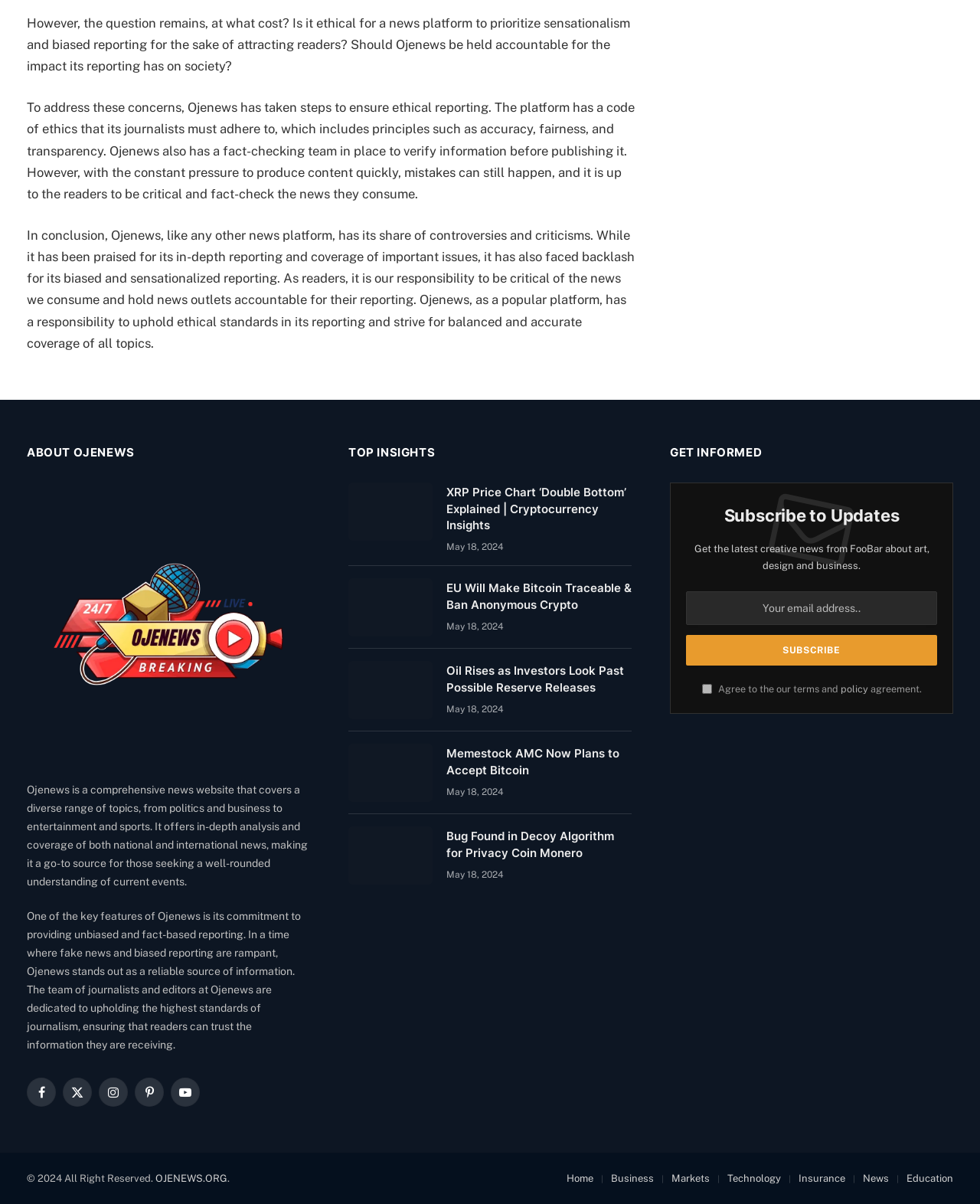Please analyze the image and give a detailed answer to the question:
What is the purpose of the fact-checking team?

The purpose of the fact-checking team can be inferred from the text 'Ojenews also has a fact-checking team in place to verify information before publishing it.' This sentence suggests that the team is responsible for ensuring the accuracy of the information published on the website.